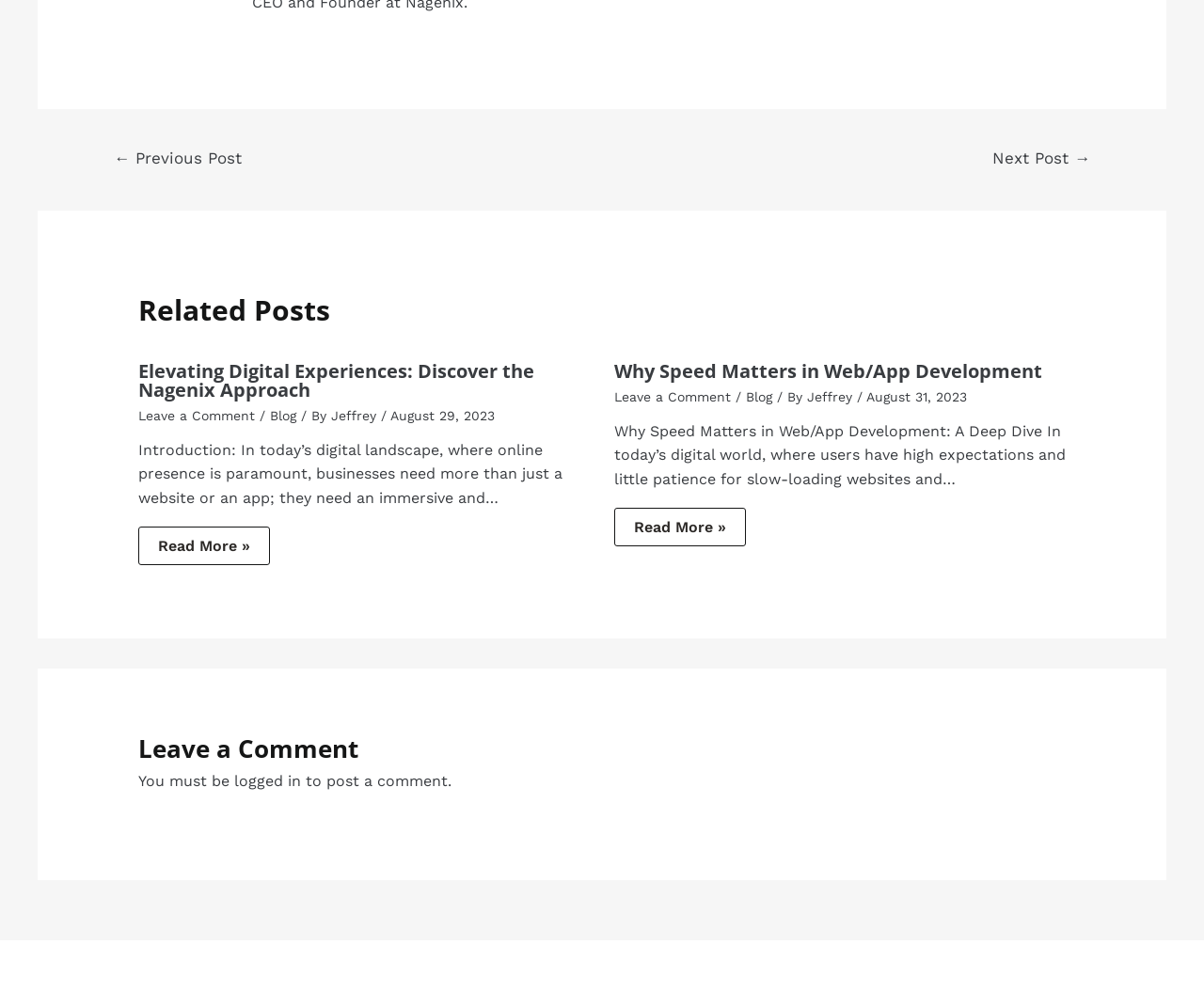What is the purpose of the 'Leave a Comment' link?
Please answer using one word or phrase, based on the screenshot.

To post a comment